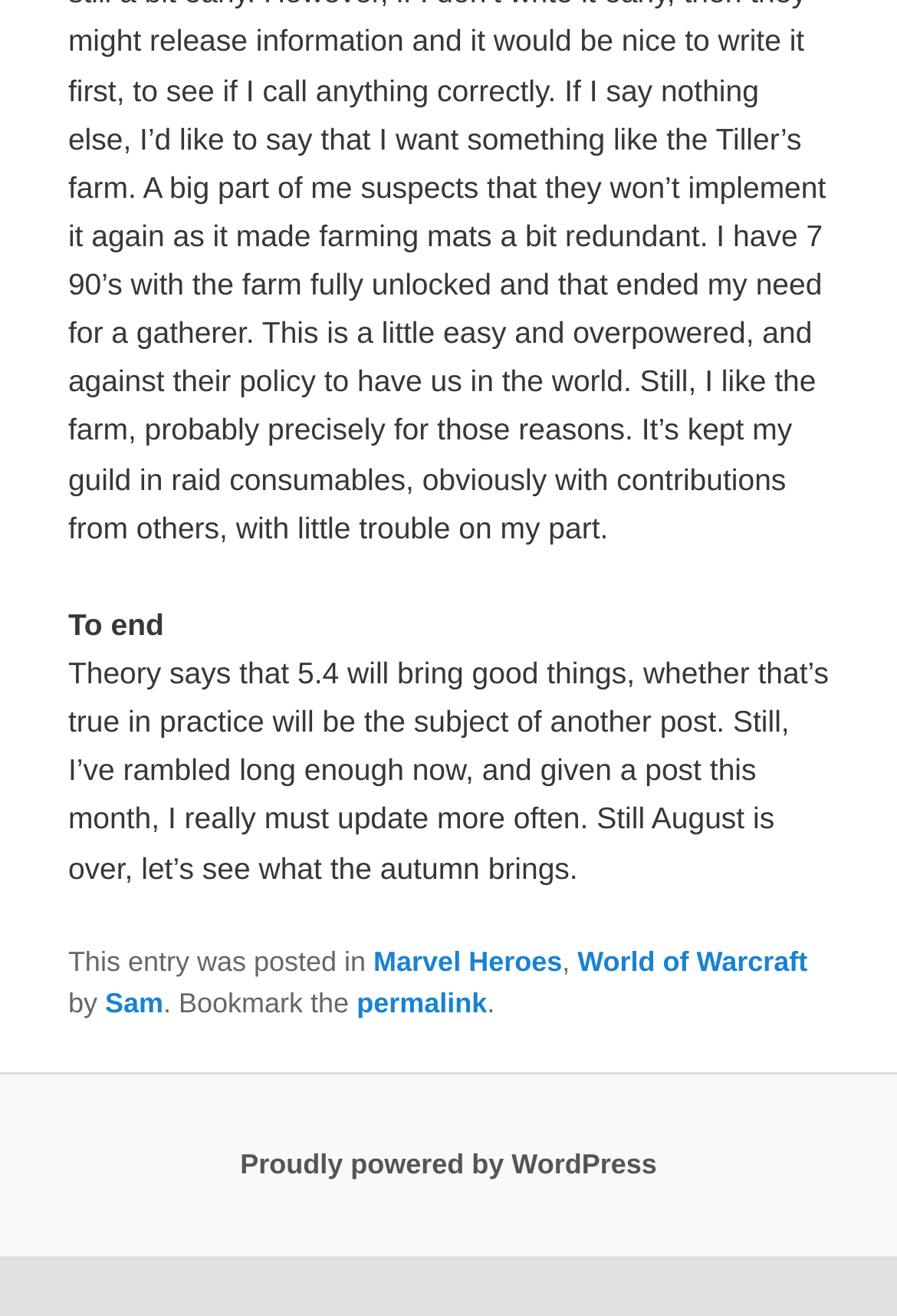What is the platform powering this website?
Using the image, give a concise answer in the form of a single word or short phrase.

WordPress